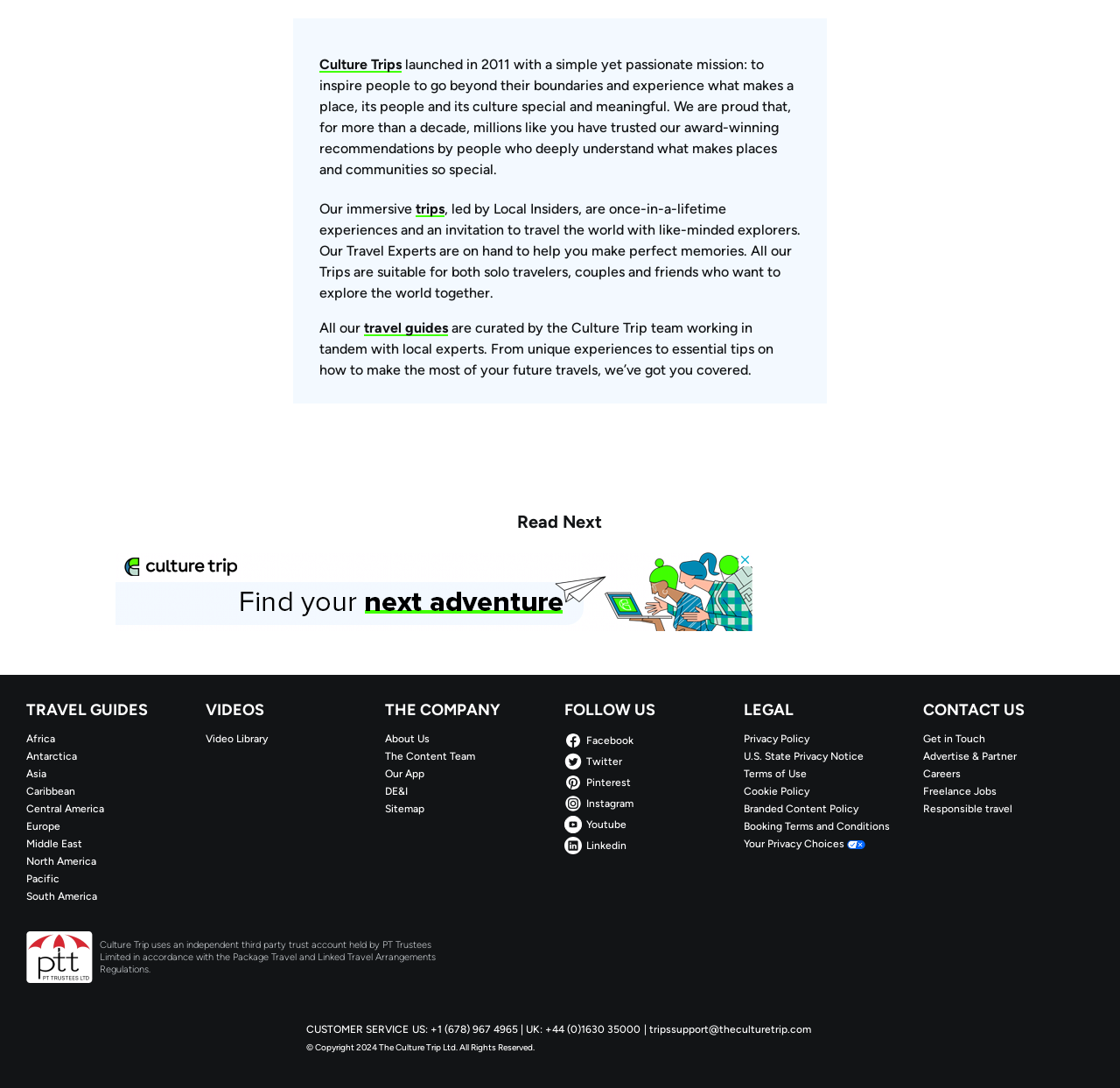Indicate the bounding box coordinates of the element that must be clicked to execute the instruction: "Follow Culture Trip on Facebook". The coordinates should be given as four float numbers between 0 and 1, i.e., [left, top, right, bottom].

[0.504, 0.673, 0.656, 0.689]